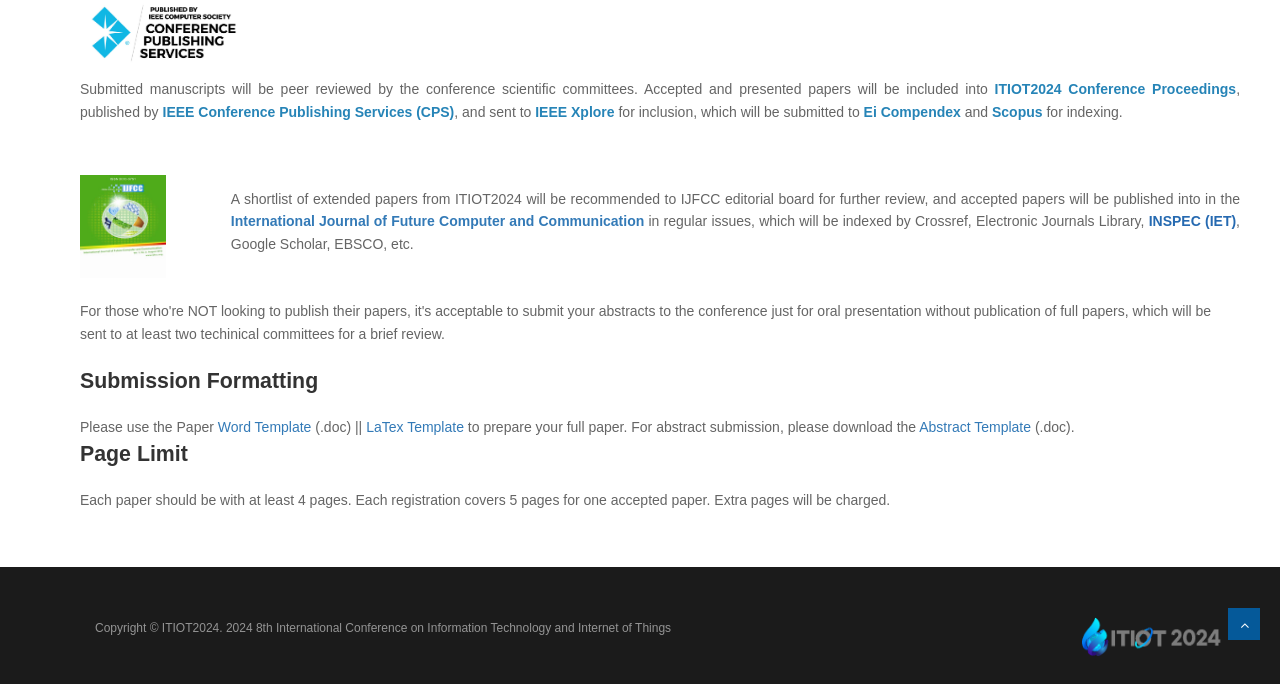Please specify the bounding box coordinates in the format (top-left x, top-left y, bottom-right x, bottom-right y), with all values as floating point numbers between 0 and 1. Identify the bounding box of the UI element described by: parent_node: HOME

[0.959, 0.889, 0.984, 0.936]